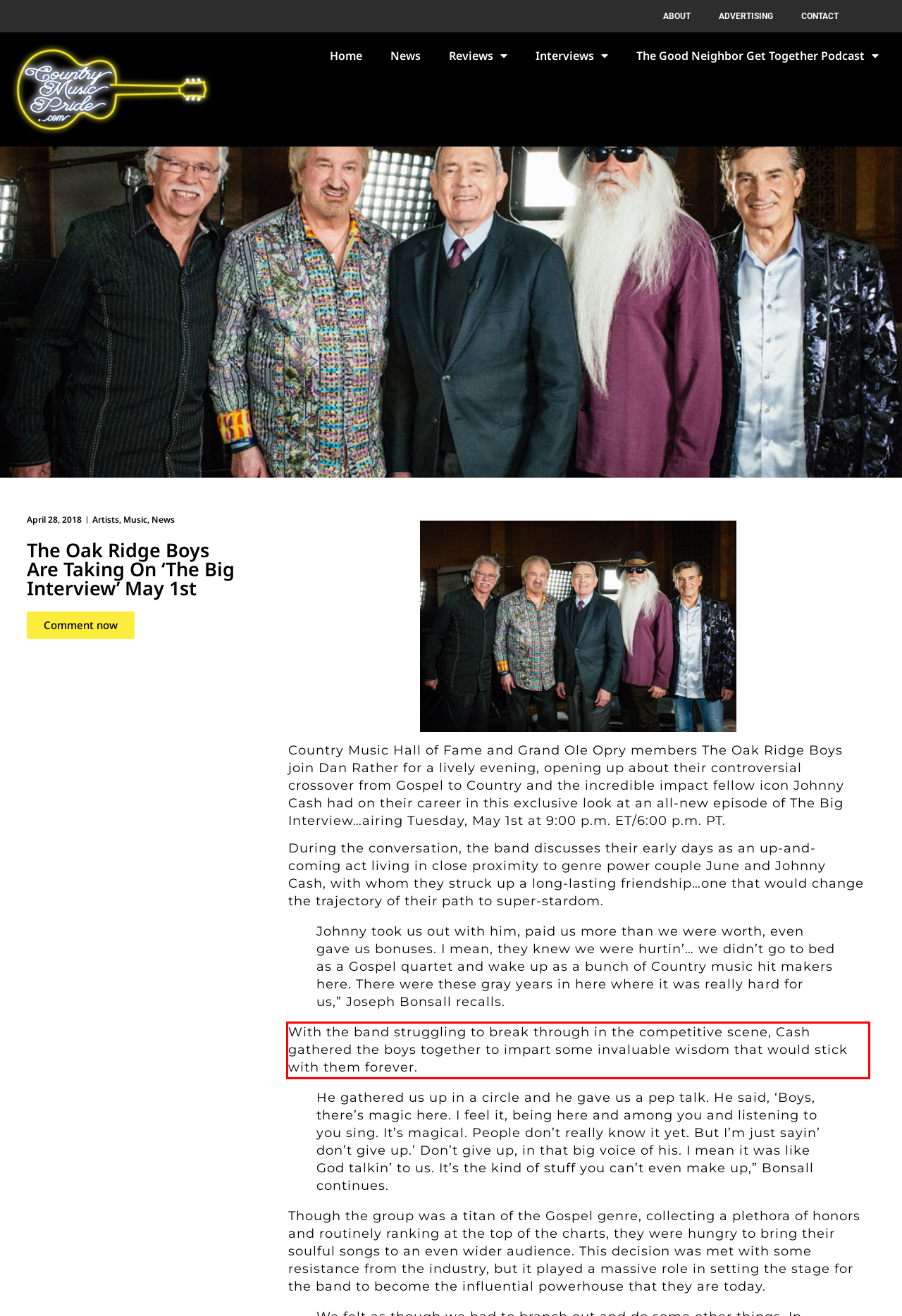View the screenshot of the webpage and identify the UI element surrounded by a red bounding box. Extract the text contained within this red bounding box.

With the band struggling to break through in the competitive scene, Cash gathered the boys together to impart some invaluable wisdom that would stick with them forever.